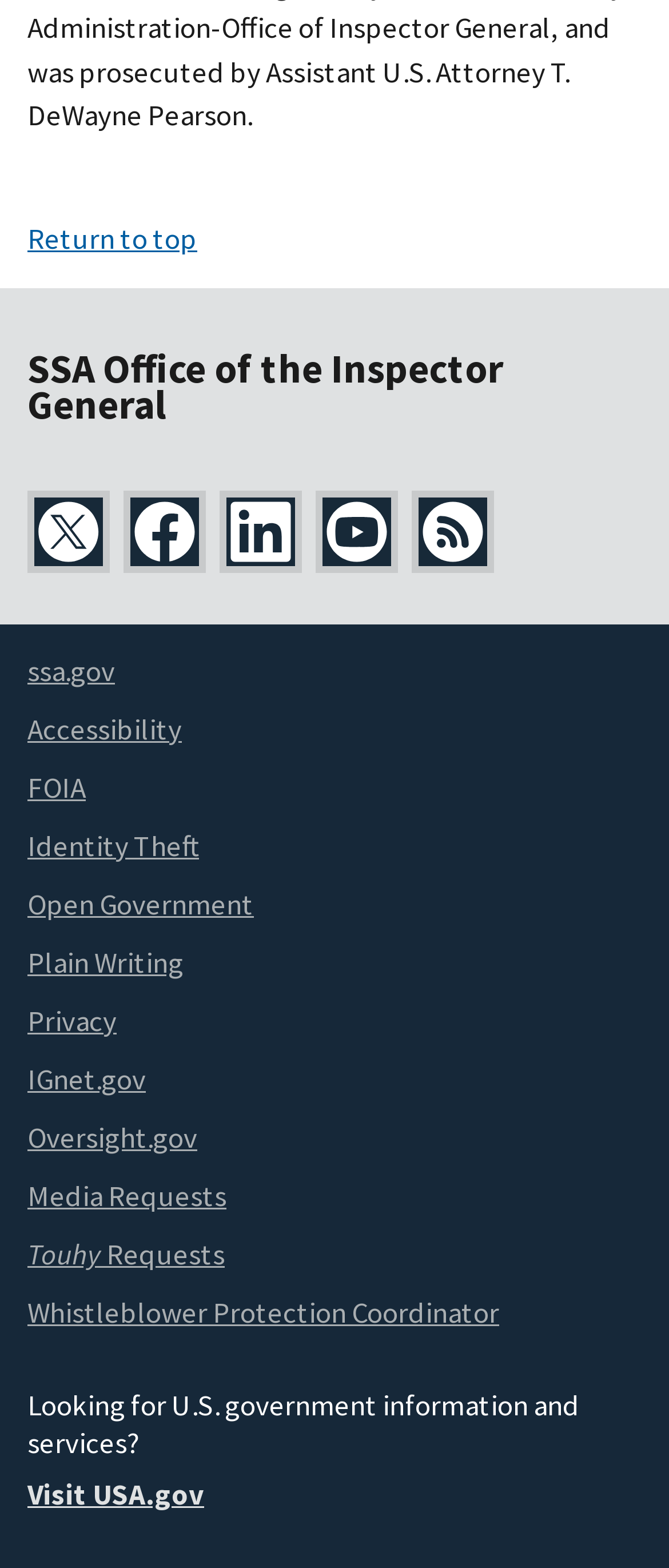Determine the bounding box coordinates of the region I should click to achieve the following instruction: "Check Facebook". Ensure the bounding box coordinates are four float numbers between 0 and 1, i.e., [left, top, right, bottom].

[0.185, 0.312, 0.308, 0.365]